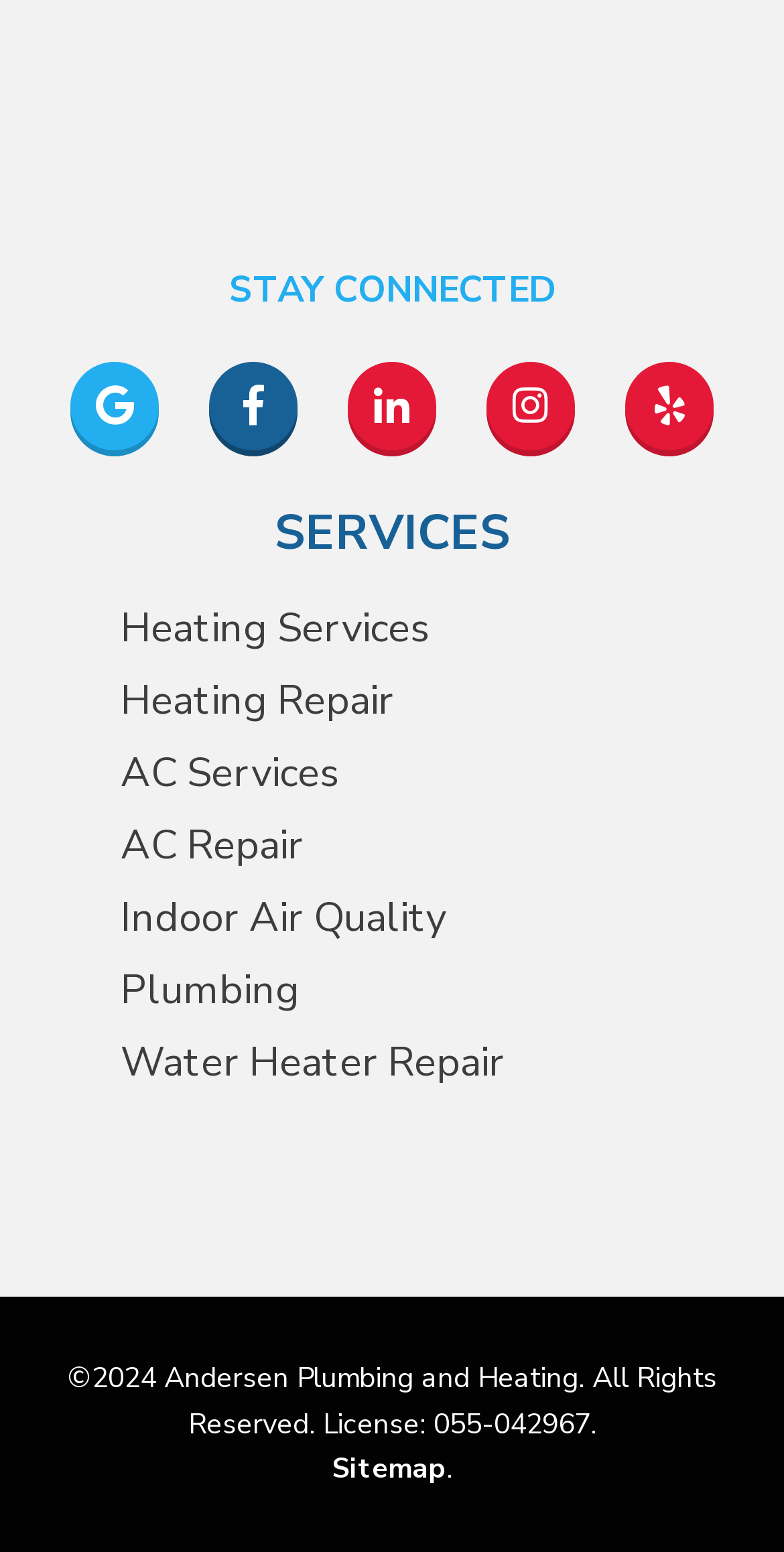Please determine the bounding box coordinates for the element that should be clicked to follow these instructions: "Explore global Cambridge".

None